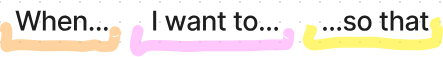What is the purpose of this framework?
Can you give a detailed and elaborate answer to the question?

The caption explains that this framework helps articulate the user's context, motivation, and desired outcome, which is essential for understanding requirements. It serves as a visual tool to guide teams in defining user needs and objectives effectively, fostering a user-centered approach to product development.